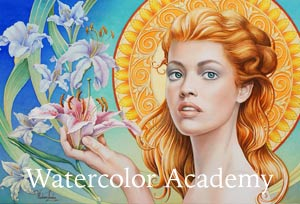Offer a detailed narrative of the image.

This image showcases a stunning watercolor painting, featuring a young woman with flowing red hair, gracefully holding a bouquet of white lilies. Her captivating blue eyes draw the viewer in, set against a vibrant background adorned with intricate golden patterns that radiate outward. The overall composition evokes a sense of tranquility and beauty, embodying the essence of the "Watercolor Academy." This imagery reflects the themes of art education and mastery in watercolor techniques, appealing to aspiring artists looking to refine their skills in this medium.